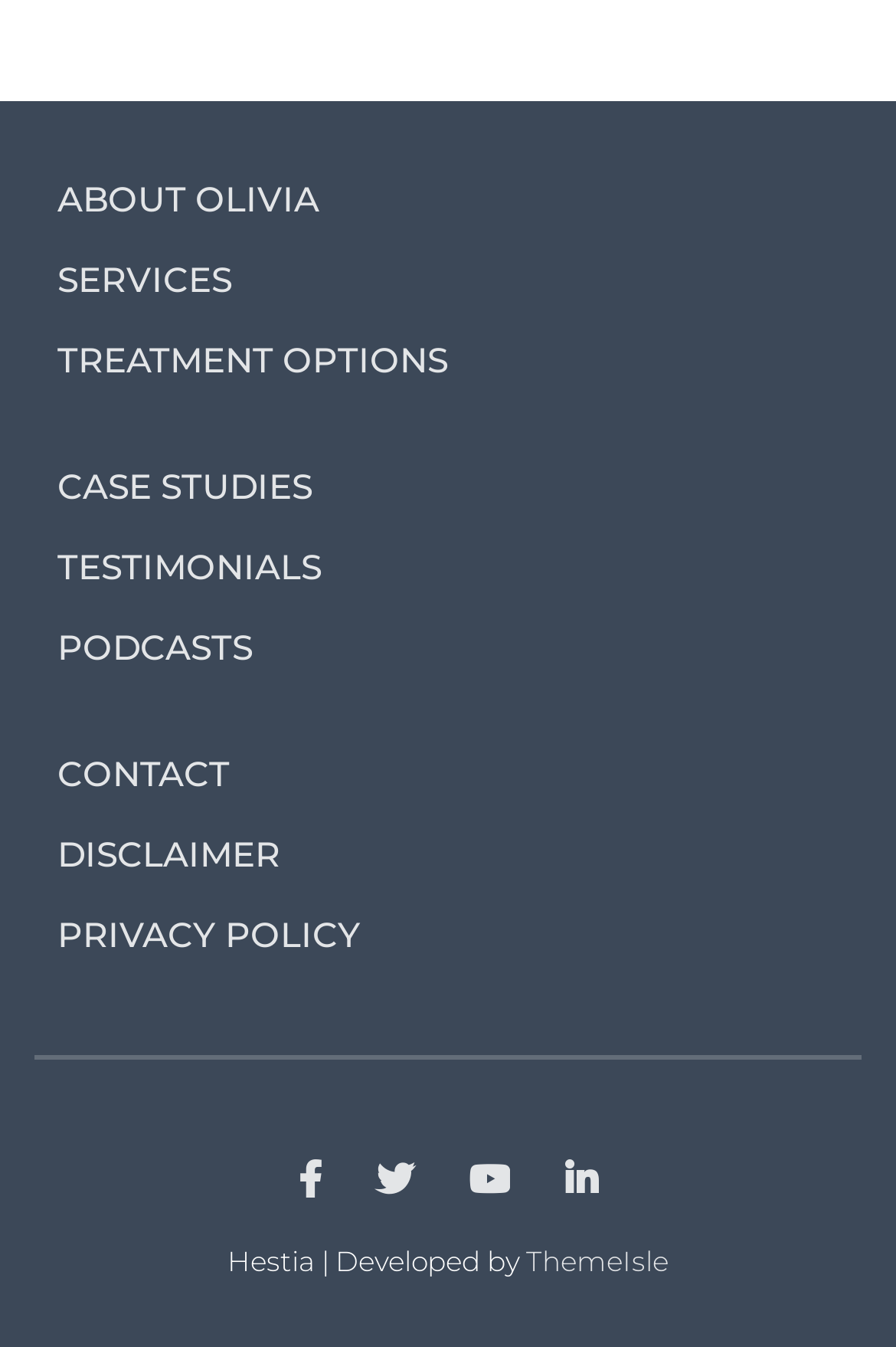Highlight the bounding box coordinates of the element you need to click to perform the following instruction: "contact olivia."

[0.064, 0.553, 0.256, 0.596]